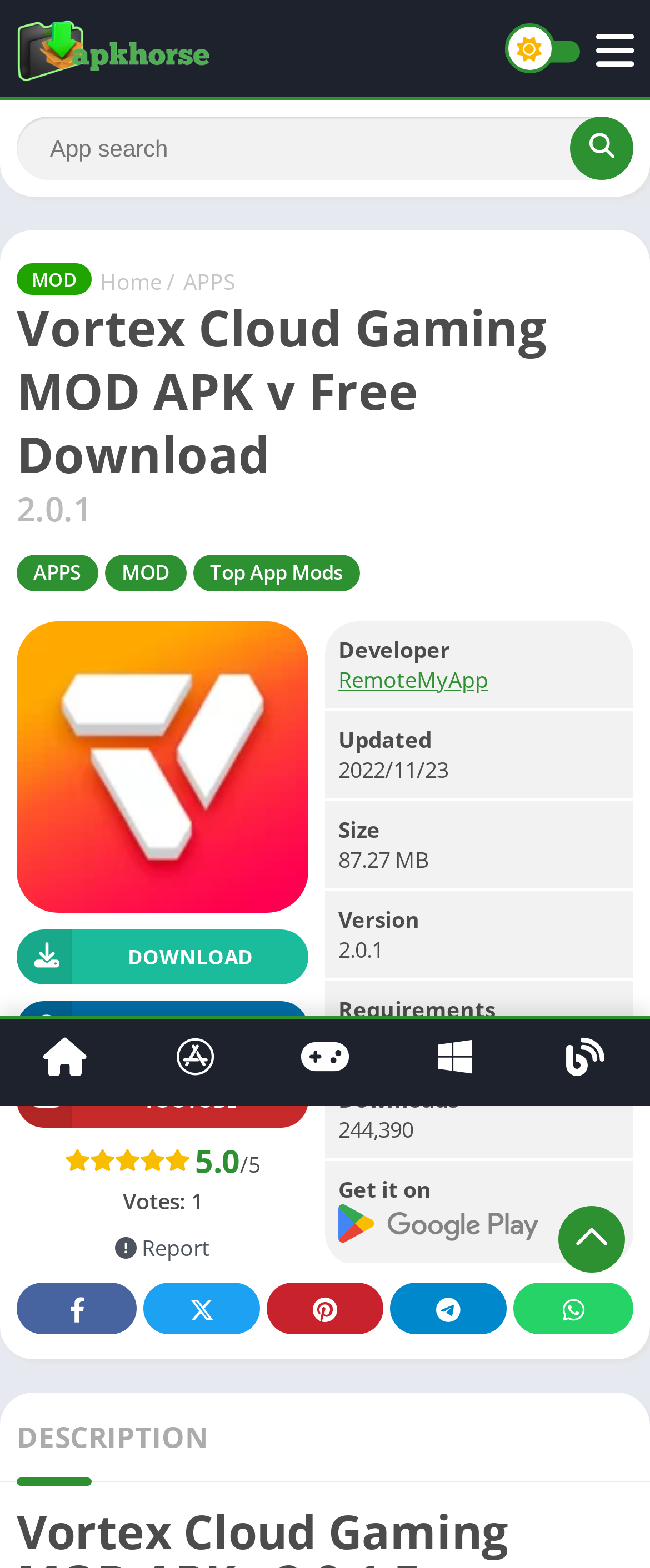Answer briefly with one word or phrase:
How many downloads does the APK file have?

244,390